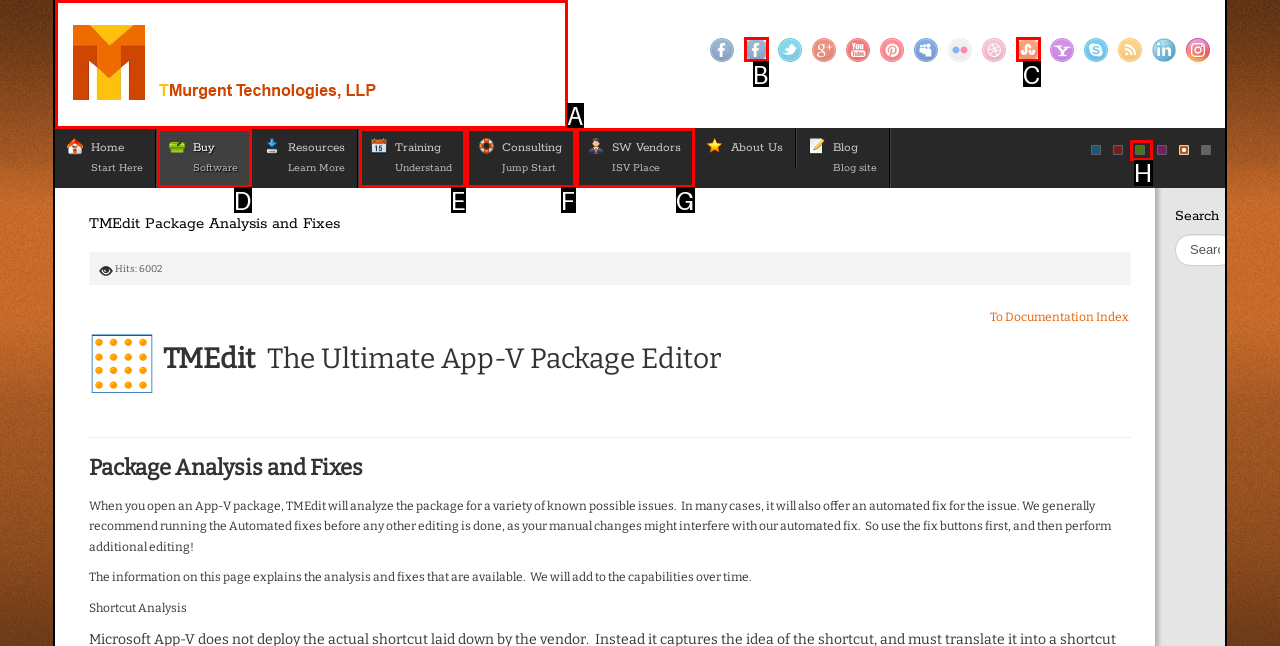Identify the UI element that best fits the description: title="Your Destination for Application Virtualization/Containerization"
Respond with the letter representing the correct option.

A